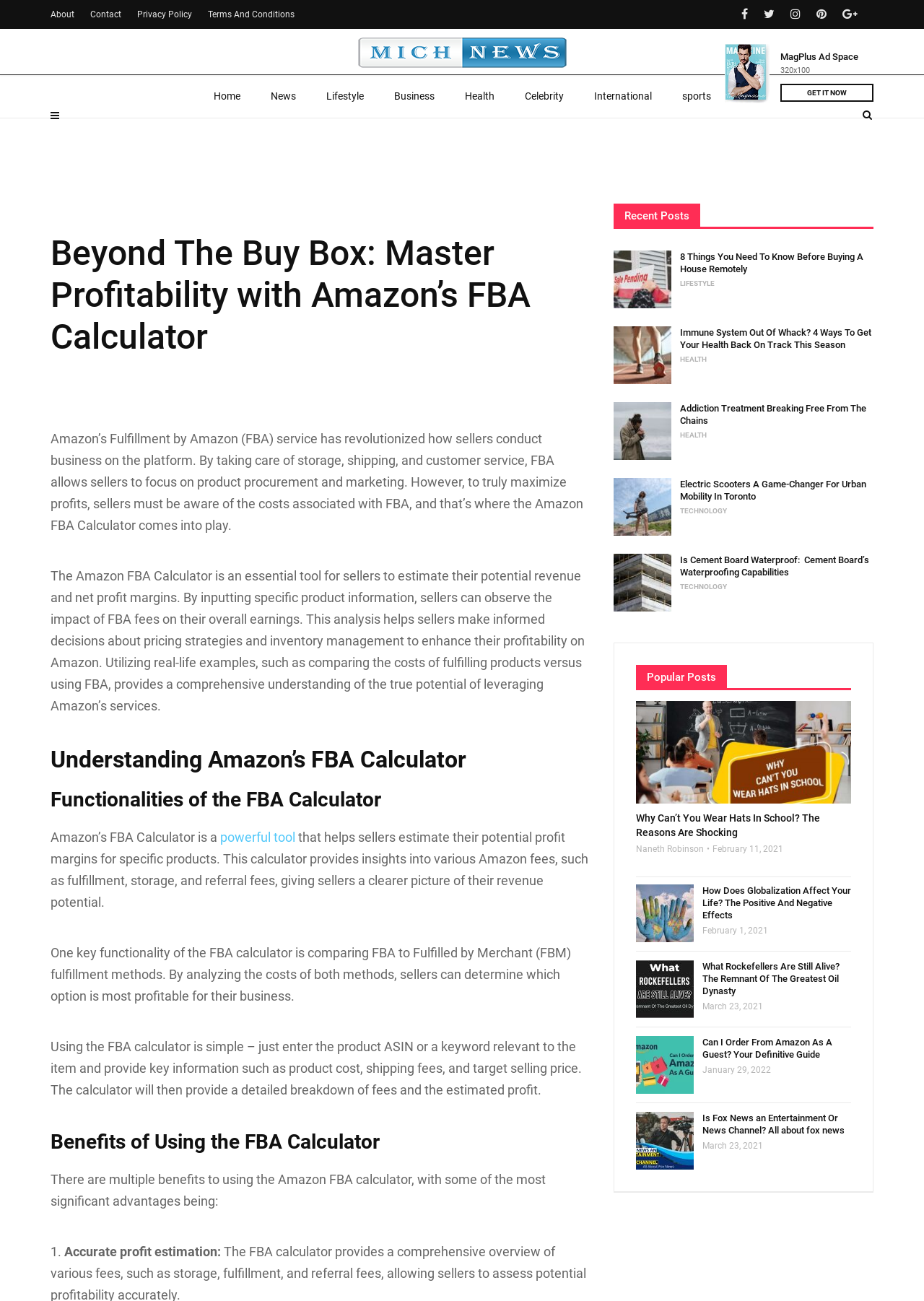Predict the bounding box of the UI element based on the description: "Naneth Robinson". The coordinates should be four float numbers between 0 and 1, formatted as [left, top, right, bottom].

[0.688, 0.648, 0.762, 0.657]